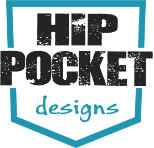Please give a succinct answer using a single word or phrase:
What shape is the logo framed within?

blue shield